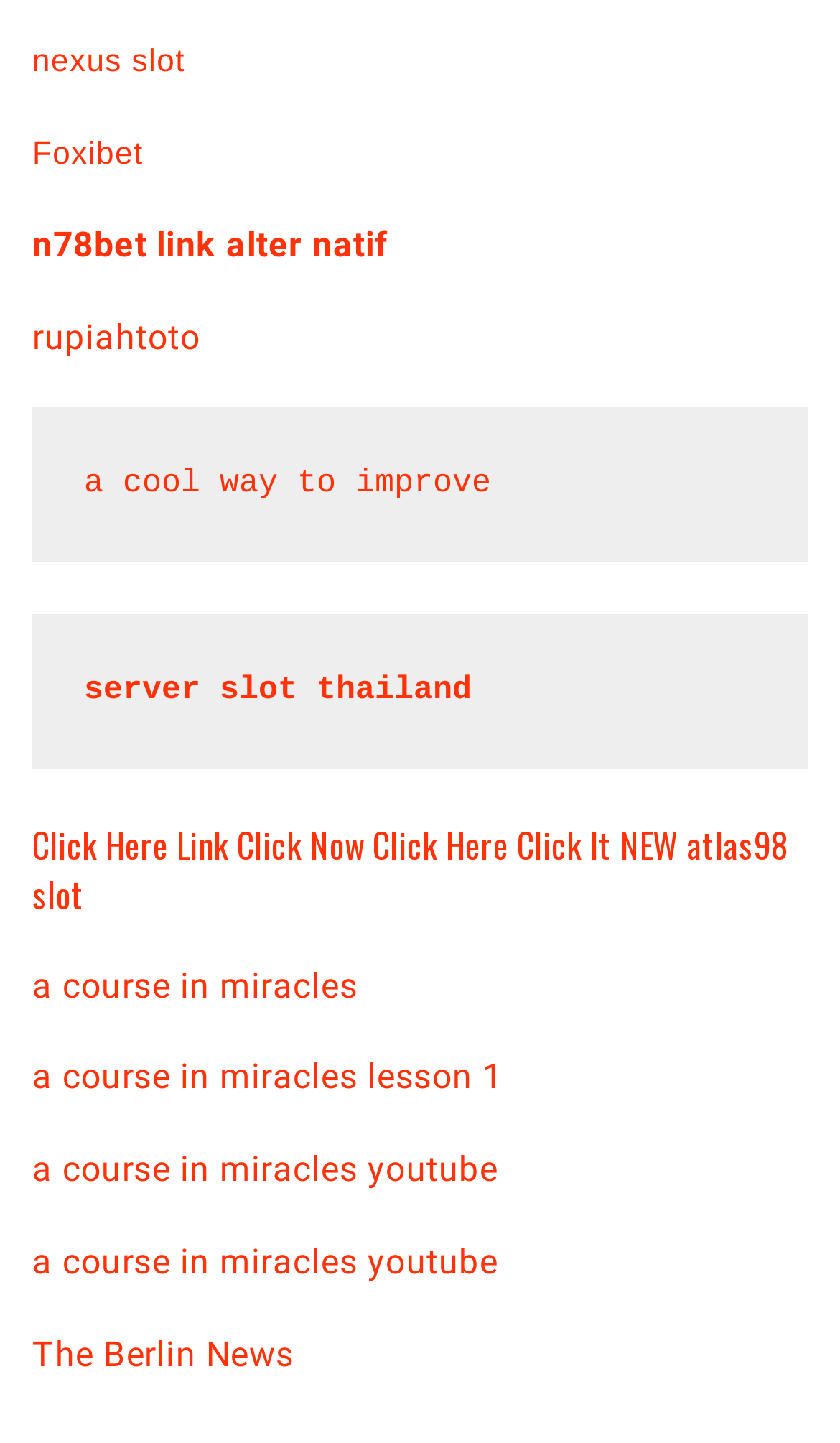Could you determine the bounding box coordinates of the clickable element to complete the instruction: "Visit Foxibet website"? Provide the coordinates as four float numbers between 0 and 1, i.e., [left, top, right, bottom].

[0.038, 0.096, 0.171, 0.12]